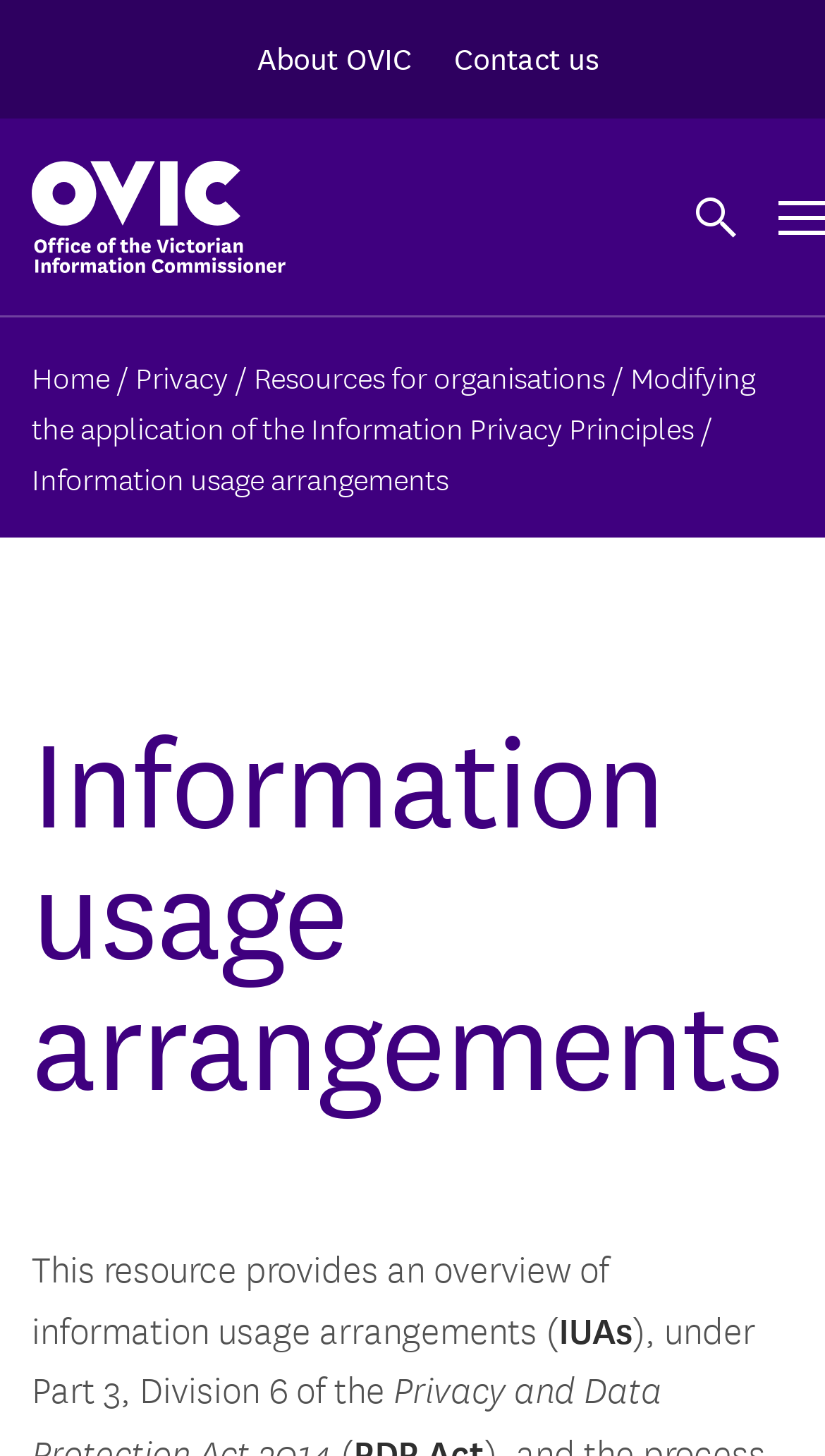Create a detailed summary of all the visual and textual information on the webpage.

The webpage is about information usage arrangements, specifically related to the Office of the Victorian Information Commissioner. At the top, there are three links: "About OVIC" and "Contact us" on the right, and "Office of the Victorian Information Commissioner" on the left, accompanied by an image with the same name. 

Below these links, there is a search field with an autocomplete feature and a "Search" button. On the top-right corner, there are two buttons with icons. 

The main navigation menu is located below the search field, consisting of five links: "Home", "Privacy", "Resources for organisations", and "Modifying the application of the Information Privacy Principles". 

The main content of the webpage is divided into sections. The first section has a heading "Information usage arrangements" and provides an overview of information usage arrangements, specifically IUAs under Part 3, Division 6 of the related legislation.